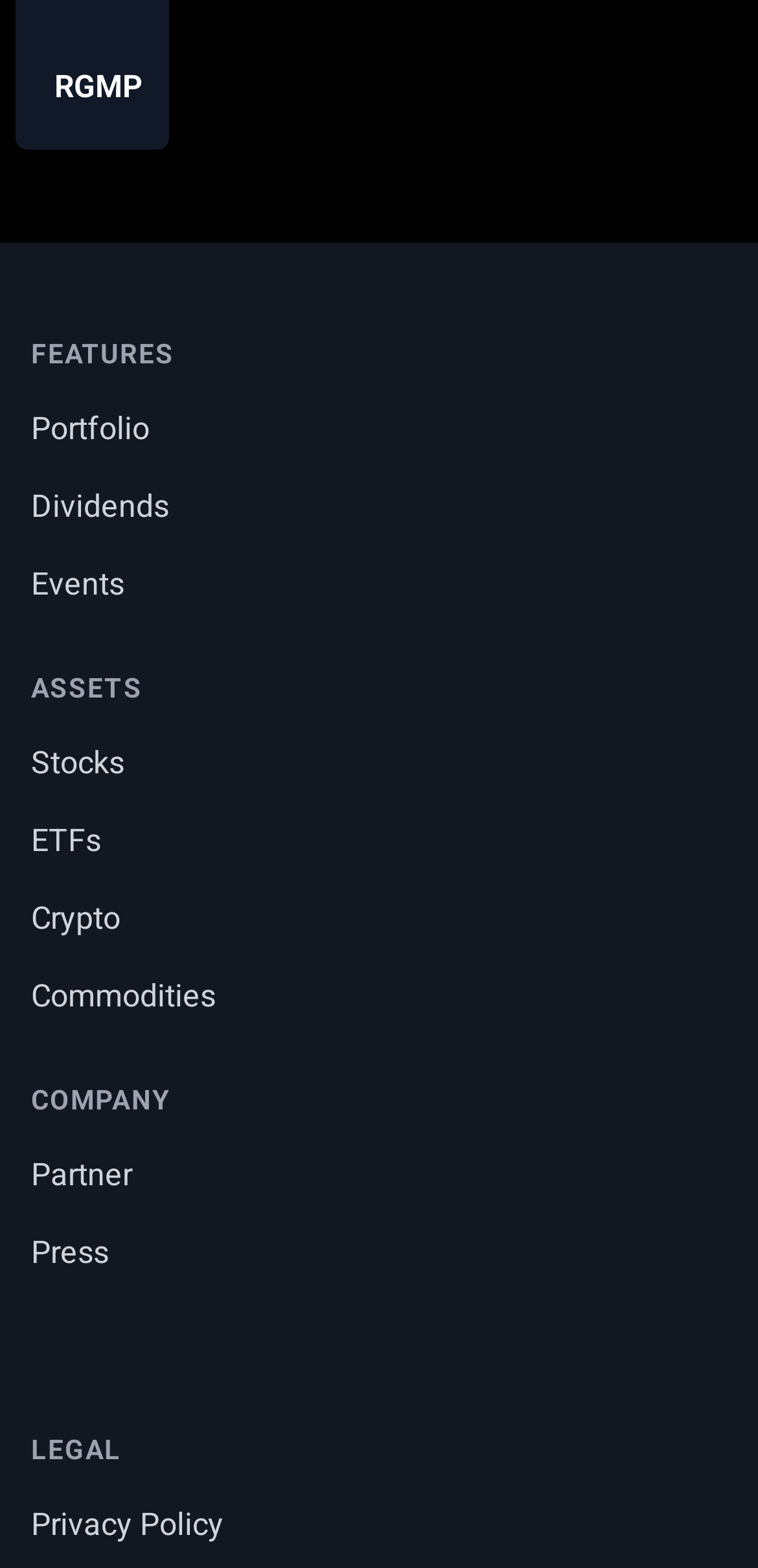What is the first feature listed?
Based on the image, answer the question with a single word or brief phrase.

Portfolio